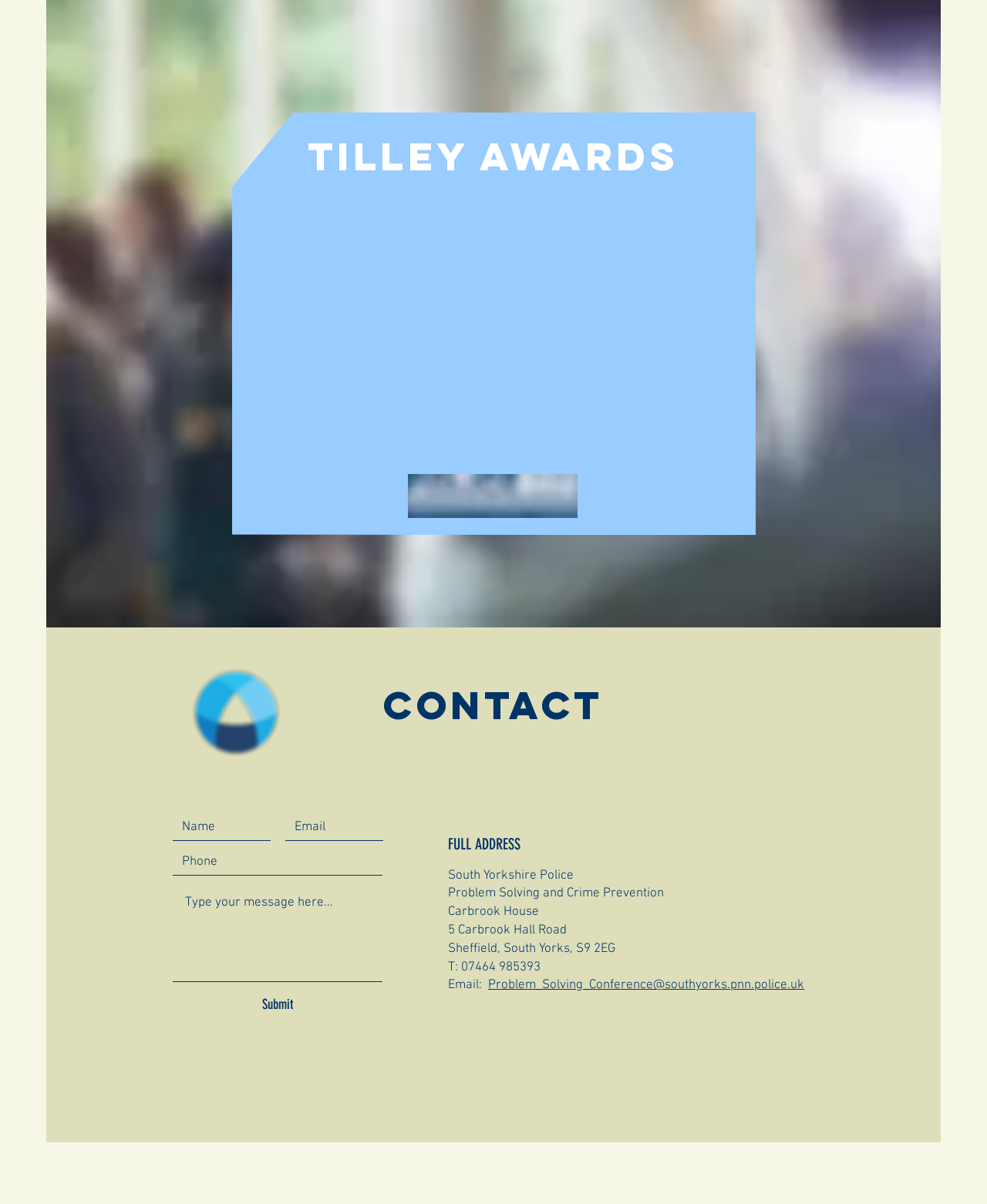What is the phone number for South Yorkshire Police?
Provide a detailed and well-explained answer to the question.

The phone number for South Yorkshire Police can be found in the text 'T: 07464 985393' which provides the specific phone number to contact.